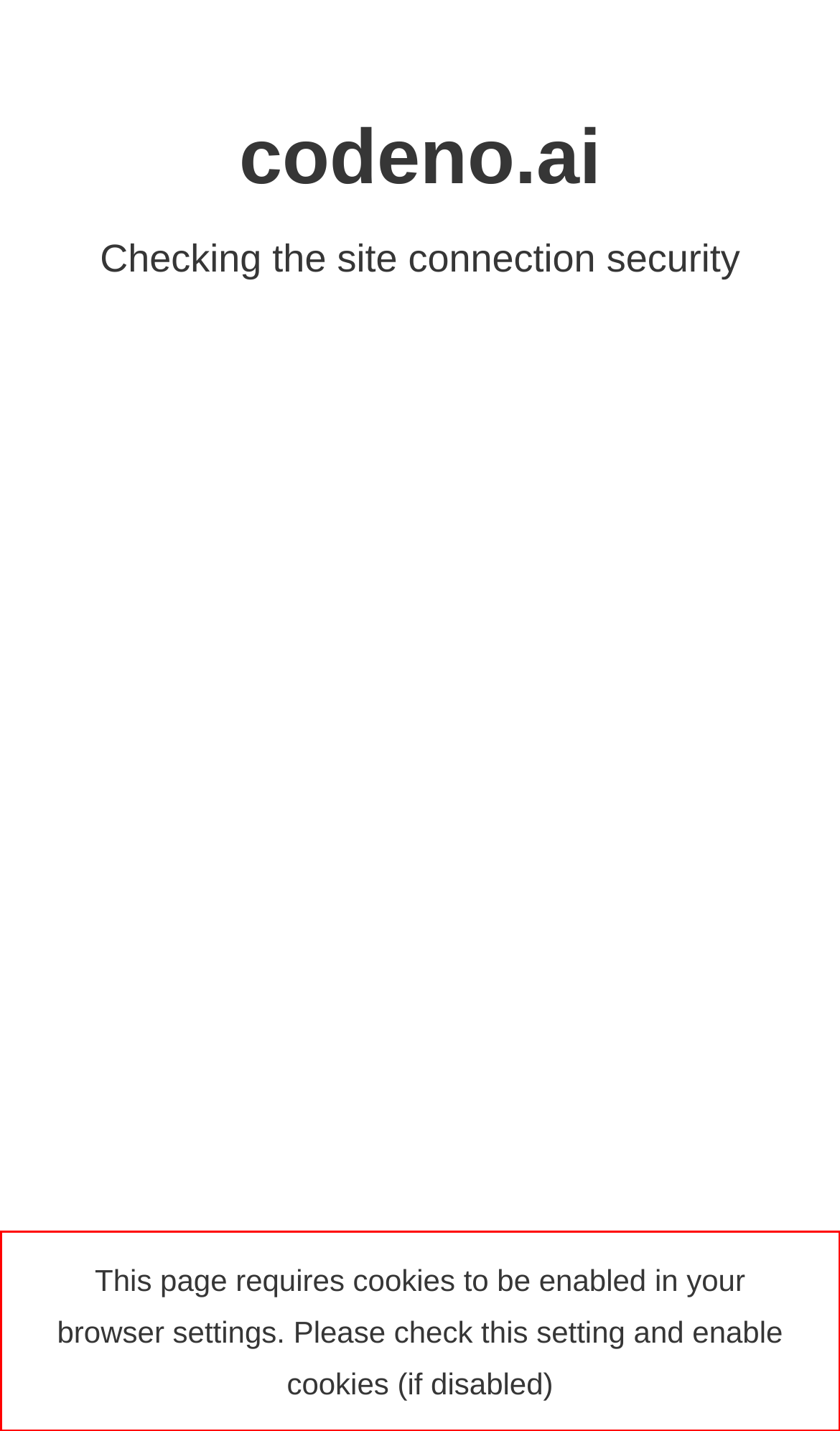Your task is to recognize and extract the text content from the UI element enclosed in the red bounding box on the webpage screenshot.

This page requires cookies to be enabled in your browser settings. Please check this setting and enable cookies (if disabled)